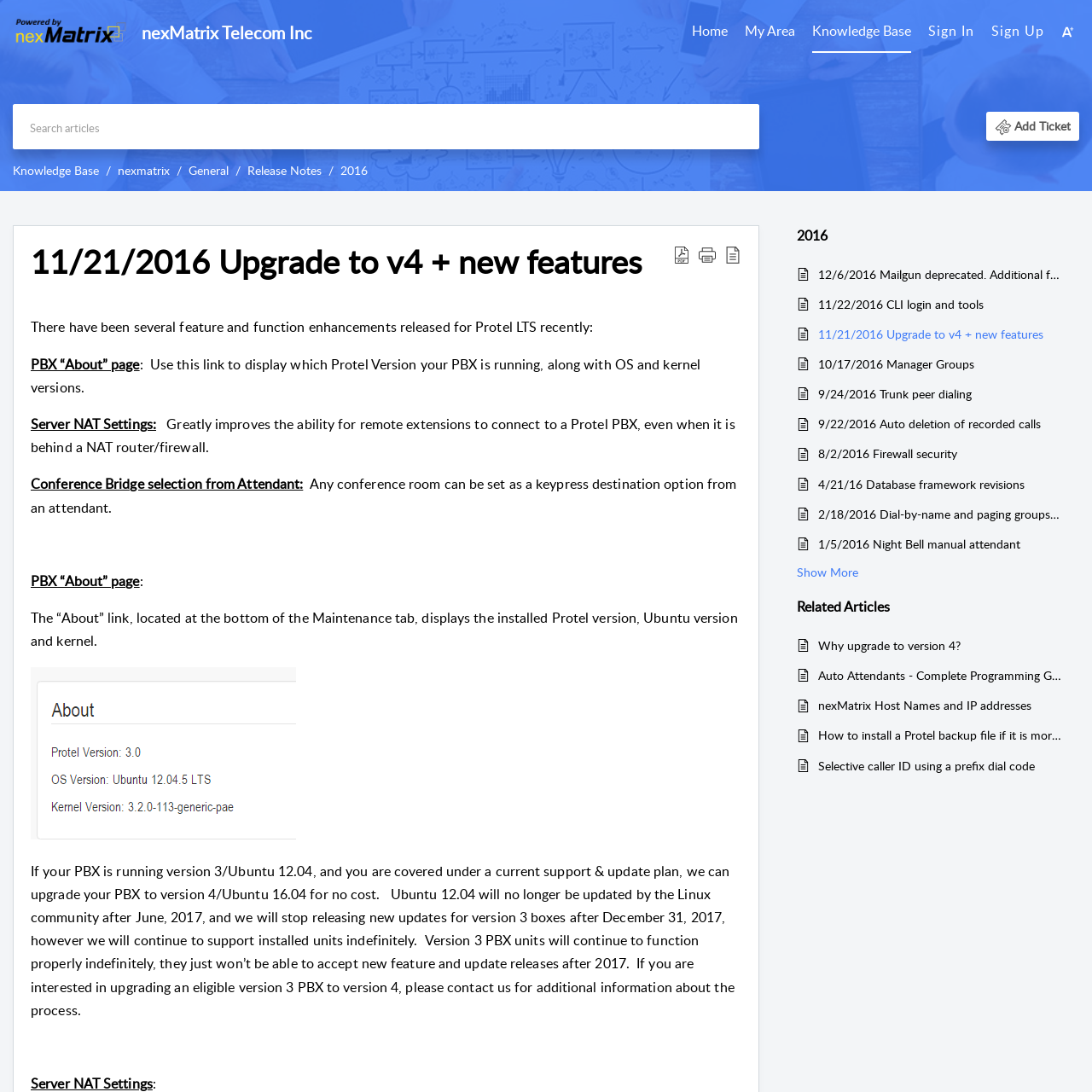How many links are there in the 'Breadcrumb' navigation?
Kindly offer a detailed explanation using the data available in the image.

The 'Breadcrumb' navigation is located near the top of the webpage and contains links to 'Knowledge Base', 'nexmatrix', 'General', 'Release Notes', '2016', and other pages. Counting these links, there are a total of 6 links in the 'Breadcrumb' navigation.